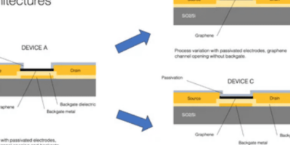What material is used in both devices for enhanced electronic properties?
Use the image to give a comprehensive and detailed response to the question.

According to the caption, graphene is used in both Device A and Device C to enhance their electronic properties. This is evident from the presence of graphene in the layering of materials in both devices.